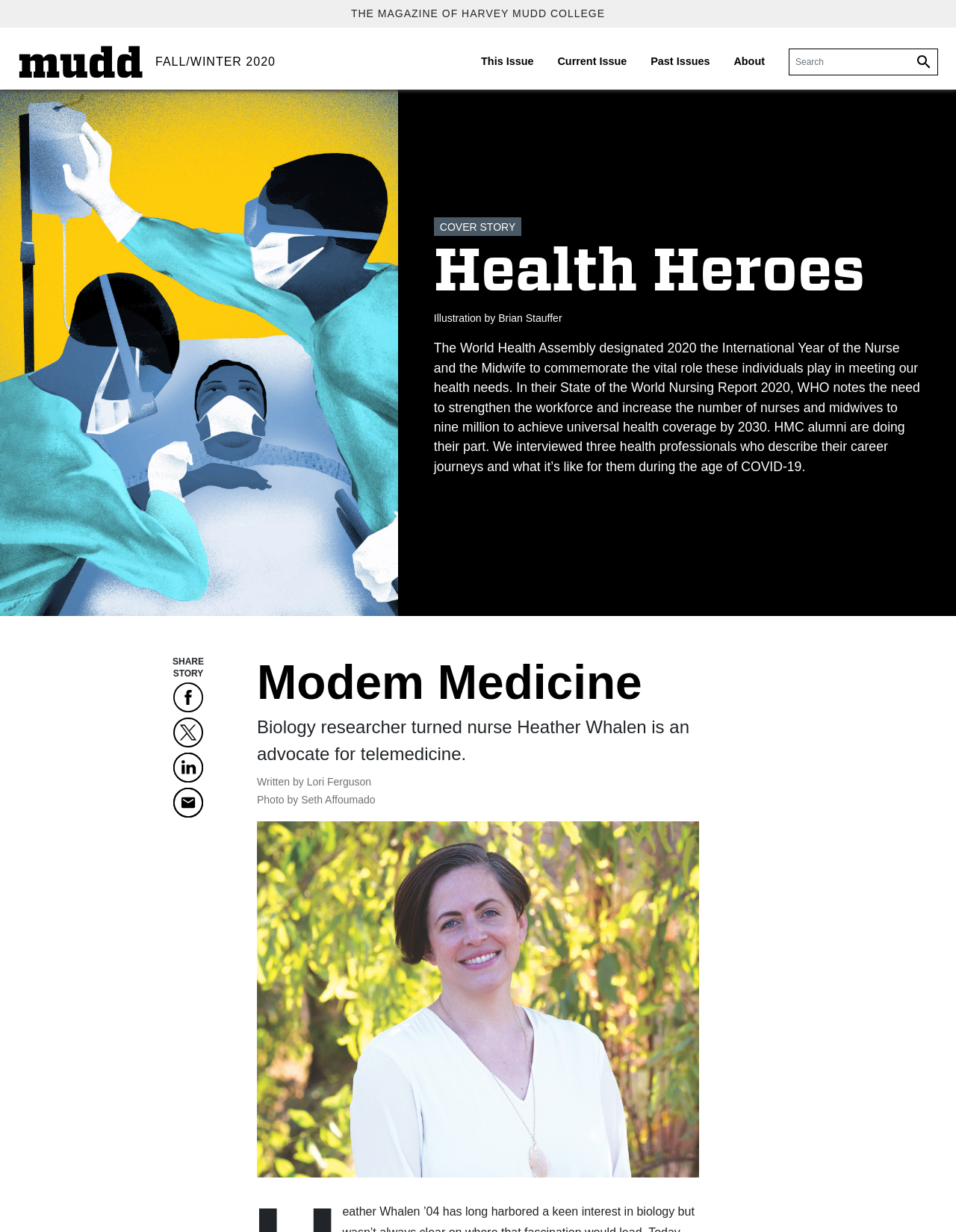Please give a concise answer to this question using a single word or phrase: 
How many nurses and midwives are needed to achieve universal health coverage by 2030?

Nine million